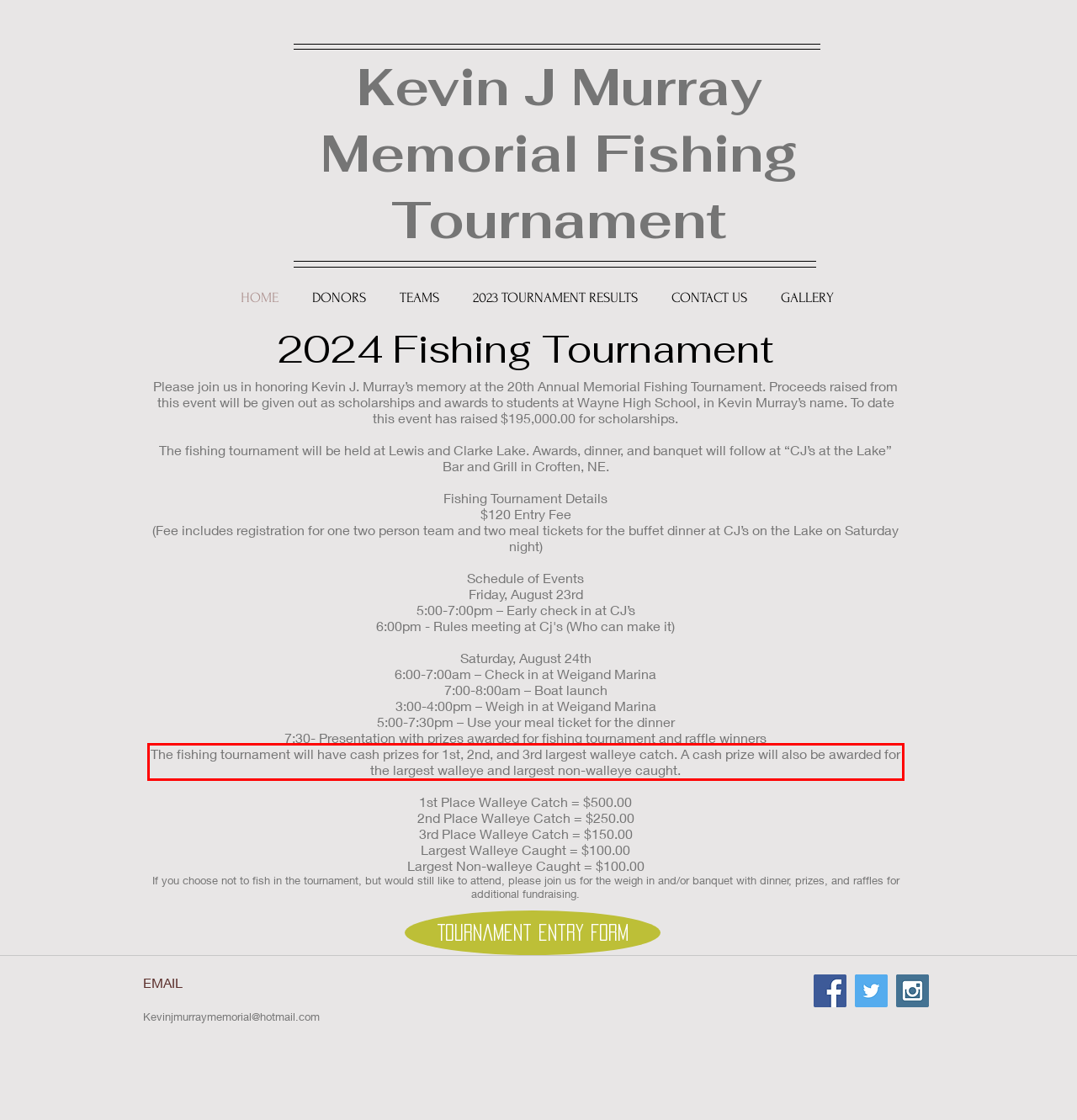The screenshot provided shows a webpage with a red bounding box. Apply OCR to the text within this red bounding box and provide the extracted content.

The fishing tournament will have cash prizes for 1st, 2nd, and 3rd largest walleye catch. A cash prize will also be awarded for the largest walleye and largest non-walleye caught.